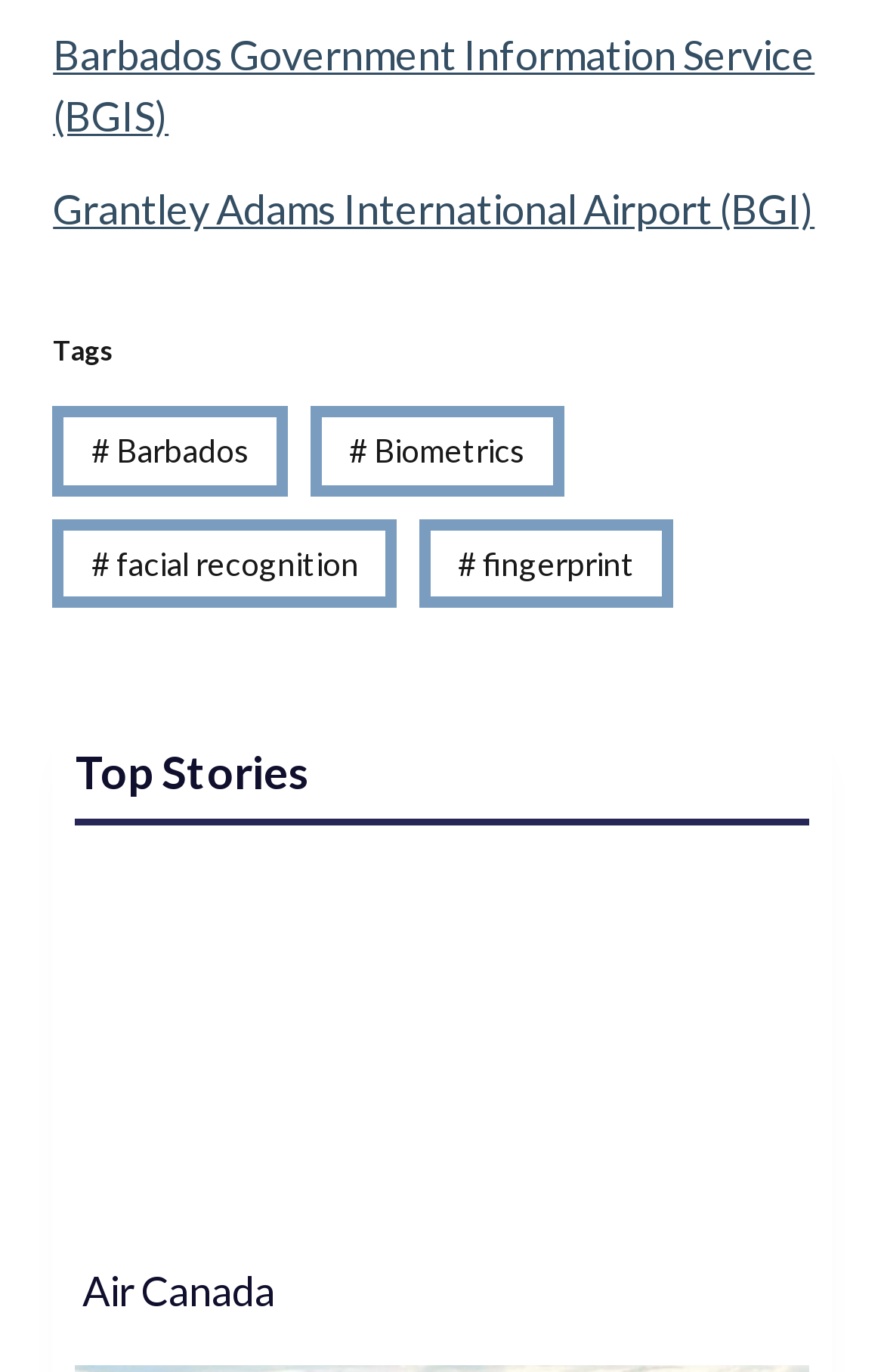Respond to the following question with a brief word or phrase:
How many elements are in the top-level of the webpage?

9